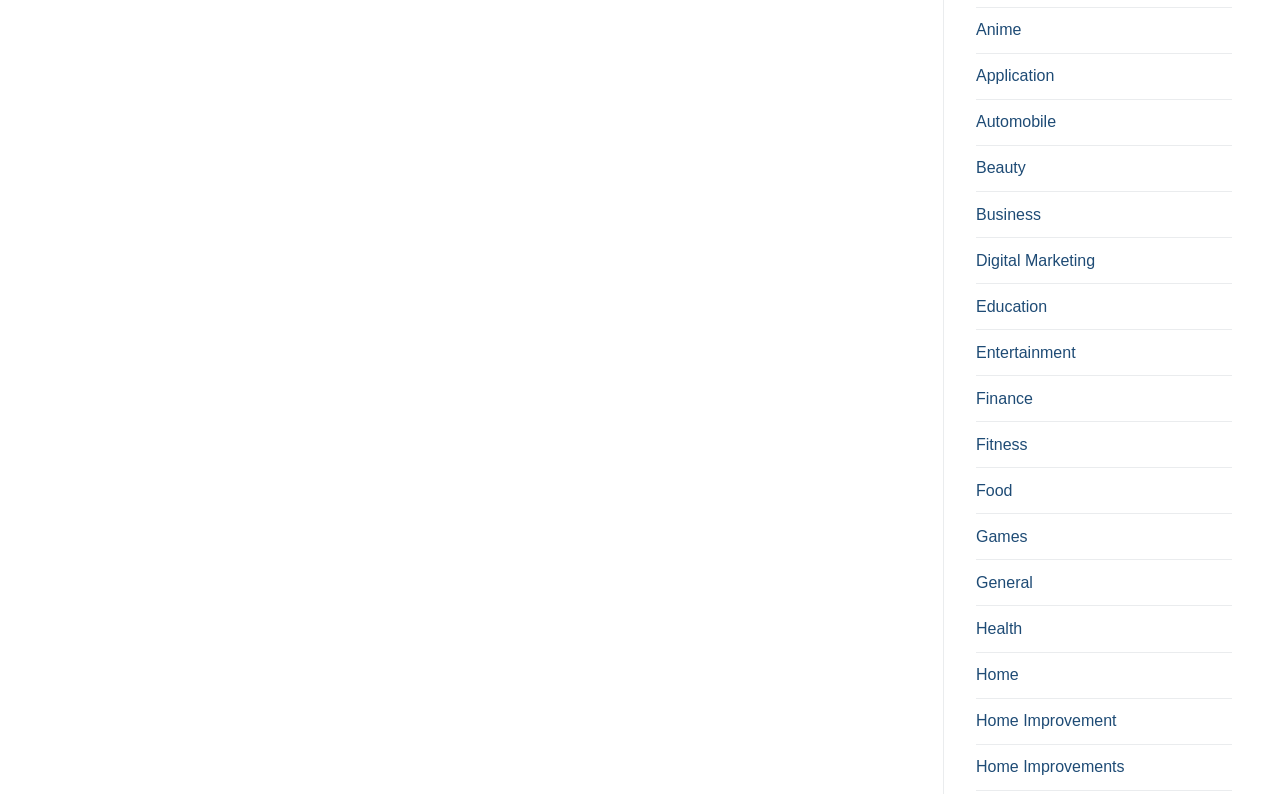Please specify the bounding box coordinates of the element that should be clicked to execute the given instruction: 'View Nature's Emporium Online Store'. Ensure the coordinates are four float numbers between 0 and 1, expressed as [left, top, right, bottom].

None